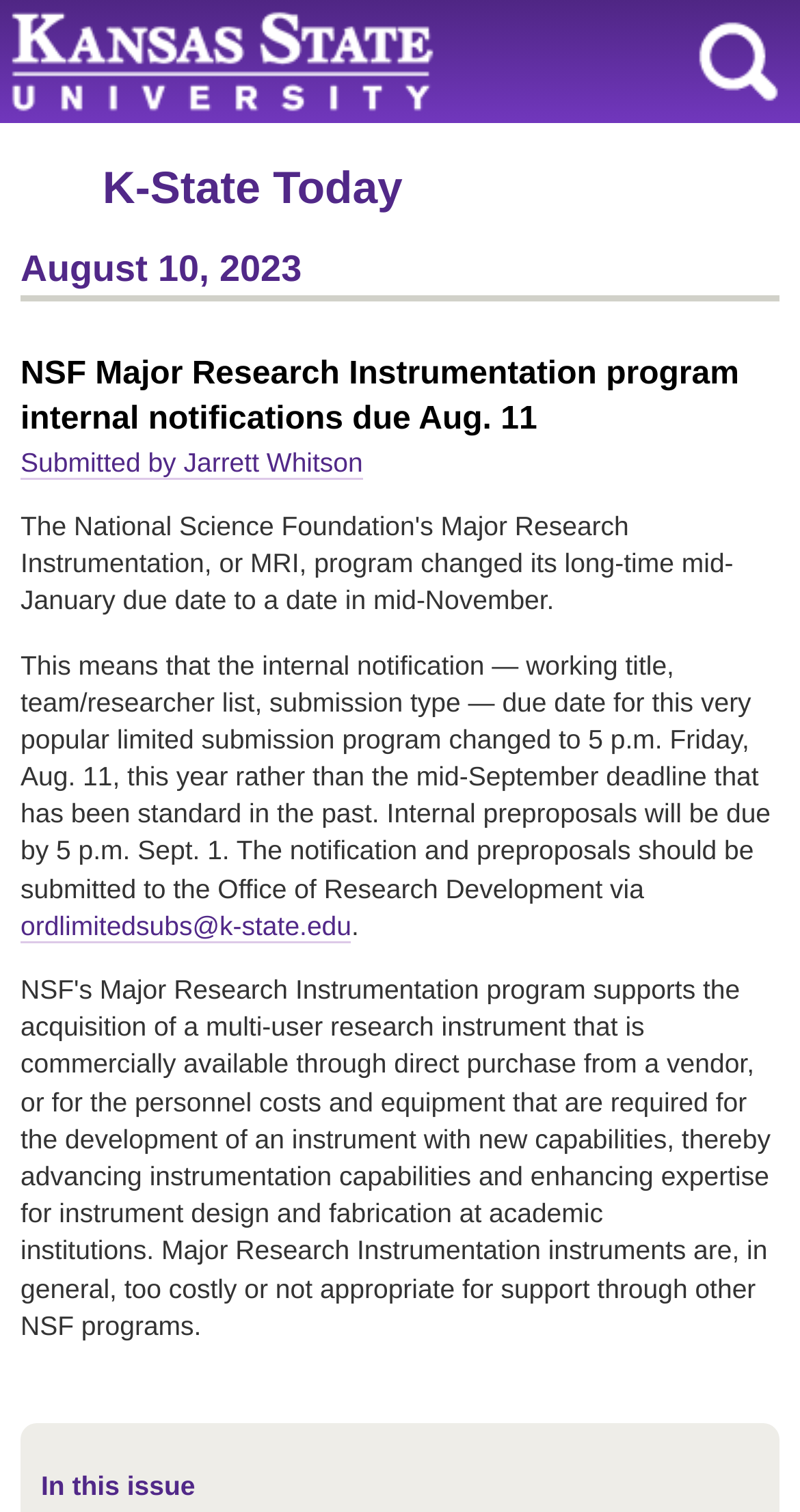Determine the bounding box coordinates for the UI element with the following description: "University of South Wales Home". The coordinates should be four float numbers between 0 and 1, represented as [left, top, right, bottom].

None